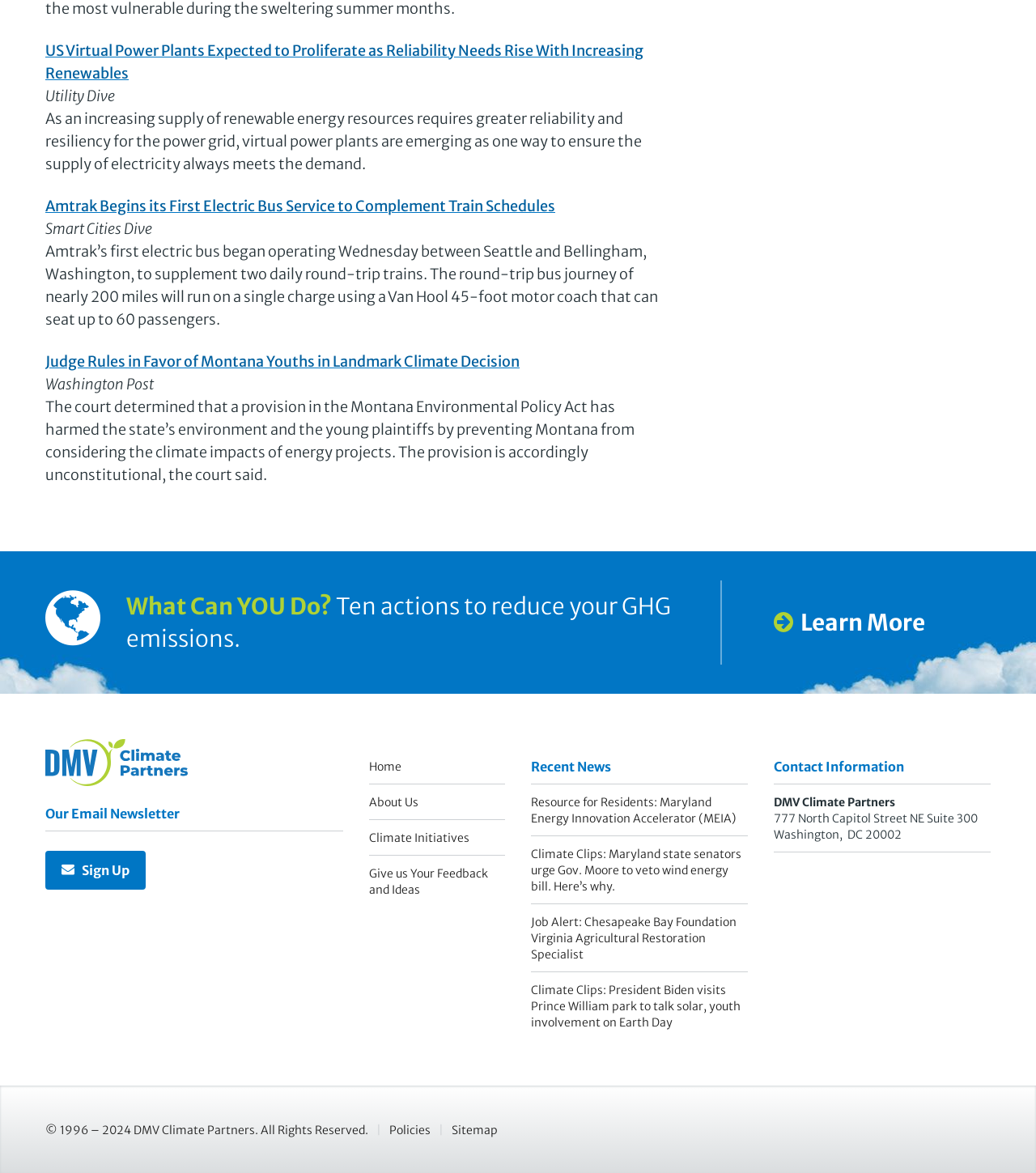How many actions are suggested to reduce GHG emissions?
Answer with a single word or phrase, using the screenshot for reference.

10